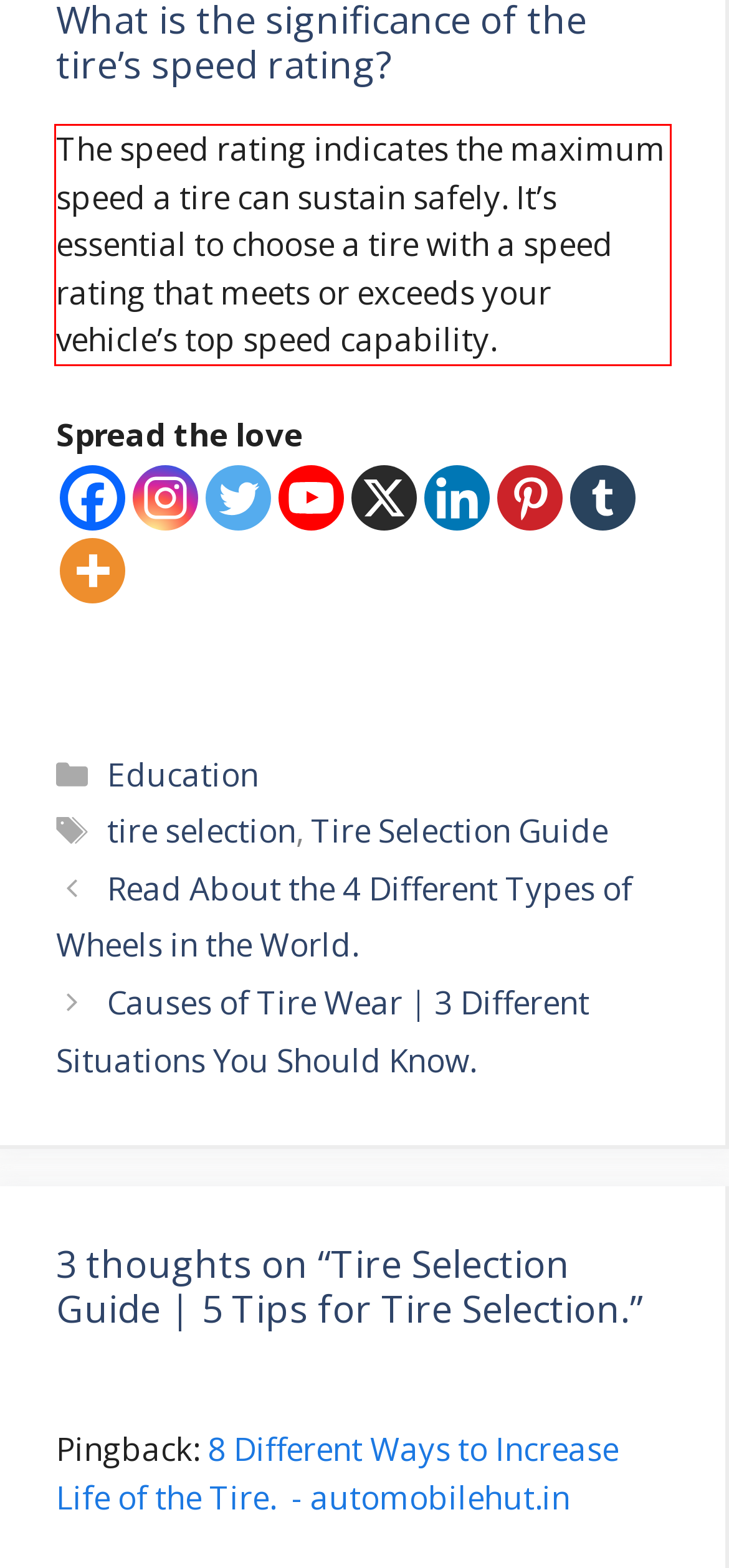Given a screenshot of a webpage containing a red bounding box, perform OCR on the text within this red bounding box and provide the text content.

The speed rating indicates the maximum speed a tire can sustain safely. It’s essential to choose a tire with a speed rating that meets or exceeds your vehicle’s top speed capability.